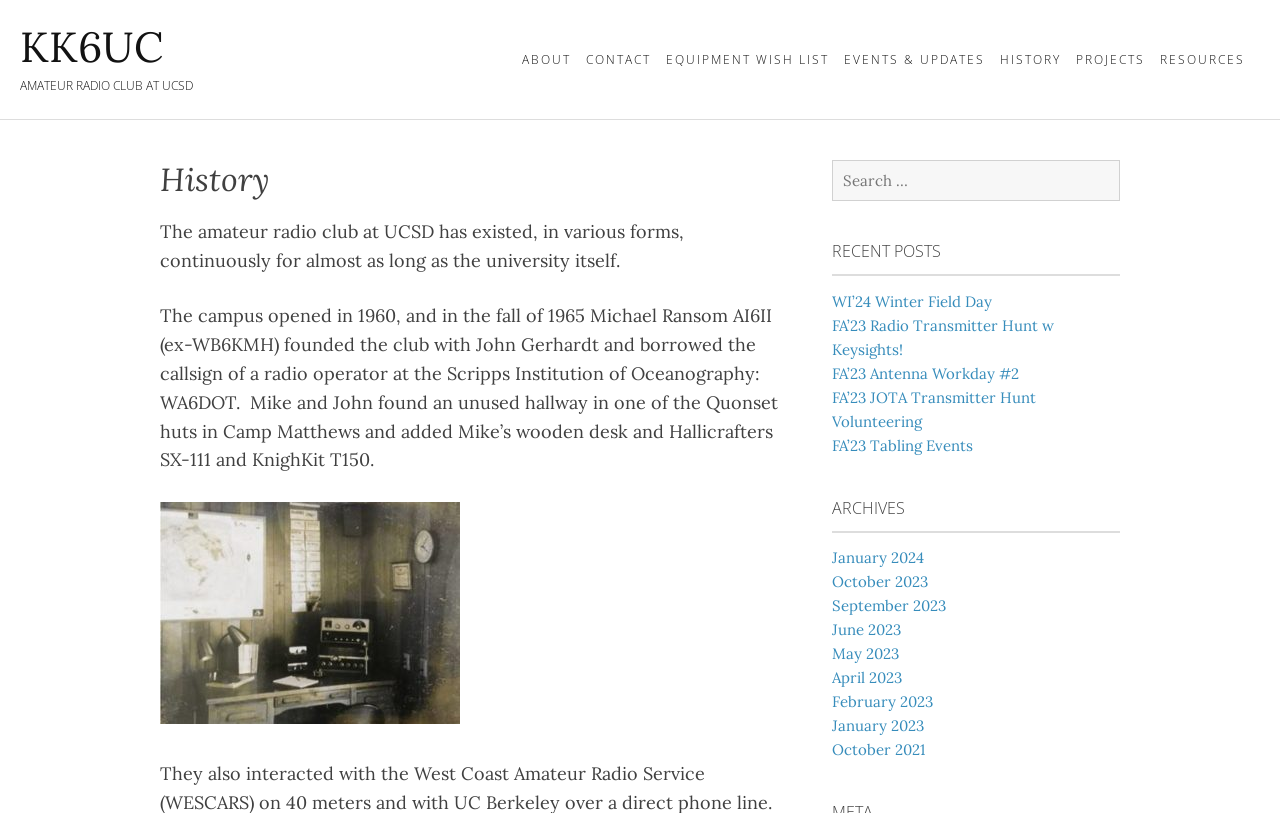Find and specify the bounding box coordinates that correspond to the clickable region for the instruction: "Check the latest news".

None